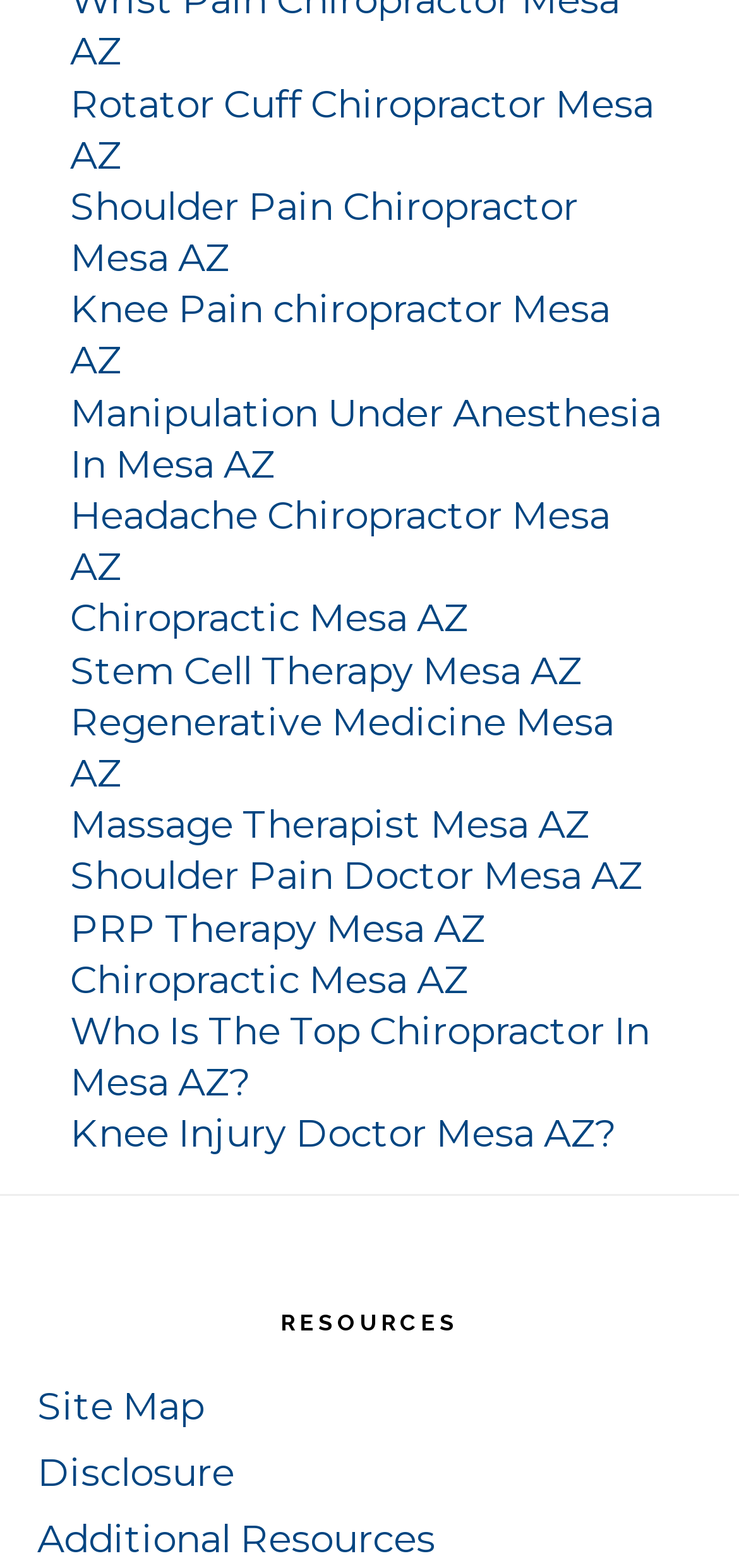Determine the bounding box coordinates of the UI element that matches the following description: "Disclosure". The coordinates should be four float numbers between 0 and 1 in the format [left, top, right, bottom].

[0.05, 0.925, 0.317, 0.954]